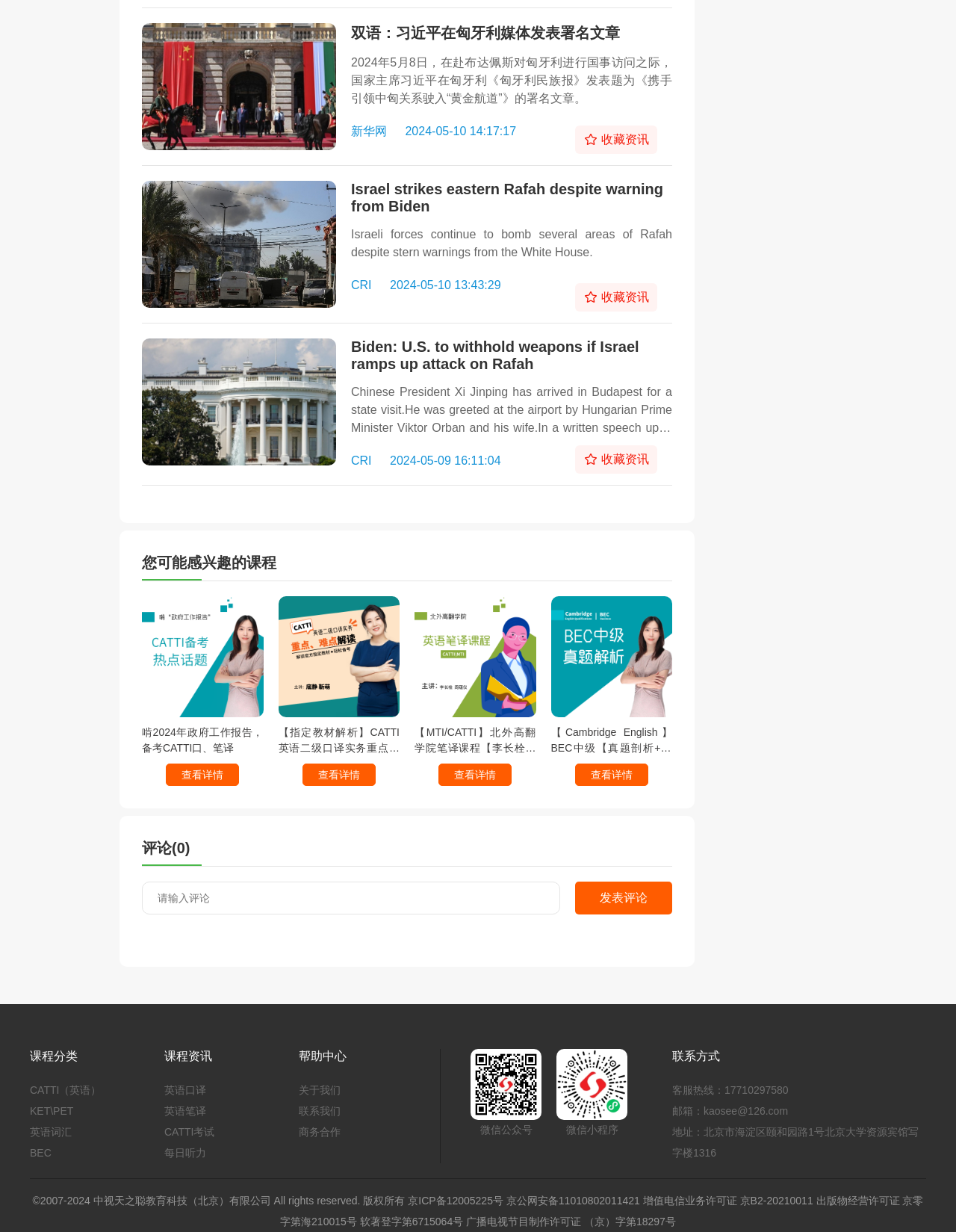What is the main topic of the webpage?
Kindly offer a detailed explanation using the data available in the image.

Based on the webpage content, it appears to be a news and course website, with multiple news articles and course links displayed on the page.